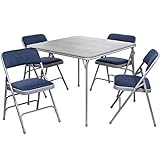Please respond to the question using a single word or phrase:
What is the primary benefit of the table's folding design?

Easy storage or transport